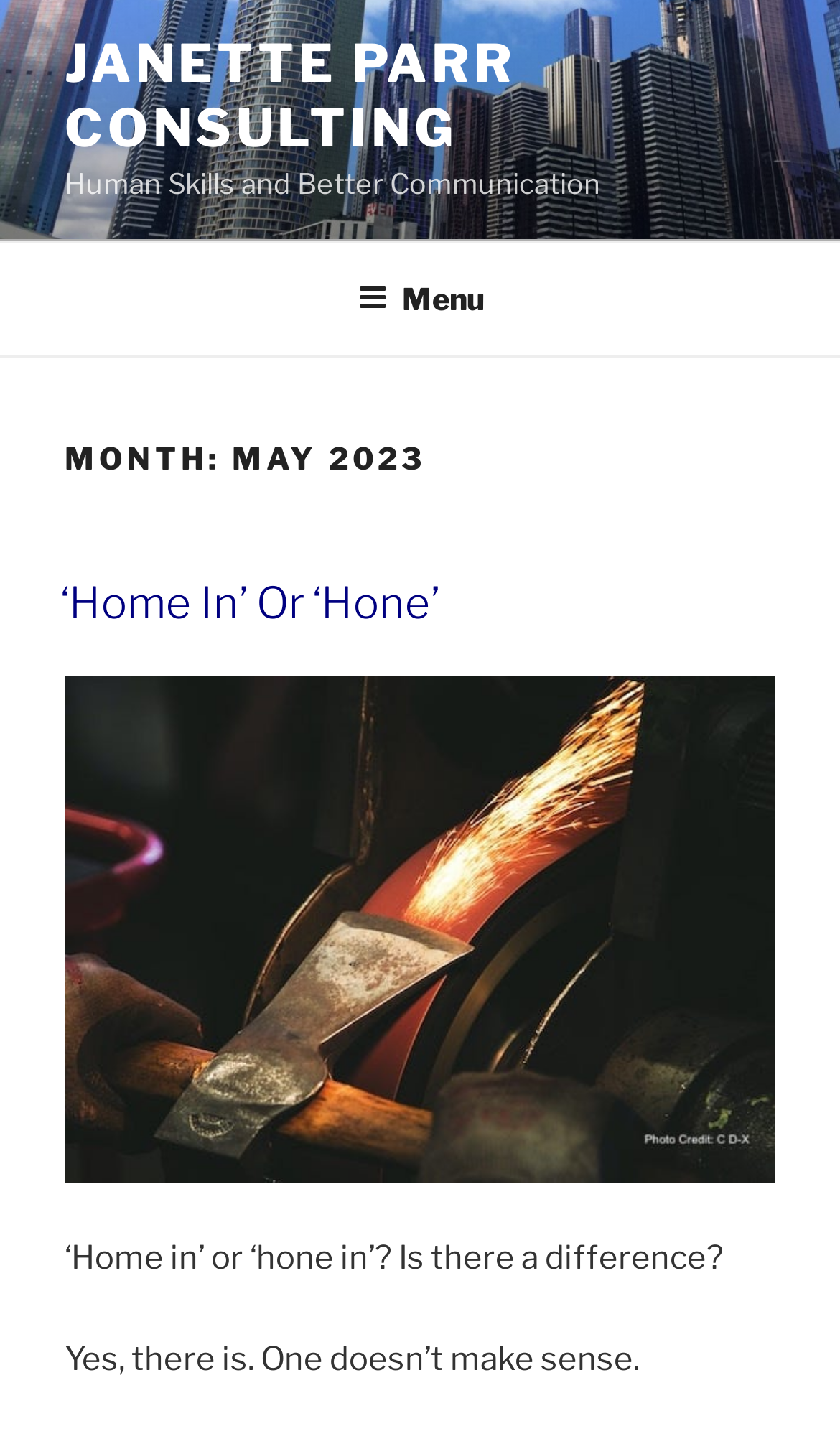Answer the question below with a single word or a brief phrase: 
What is the name of the consulting firm?

Janette Parr Consulting